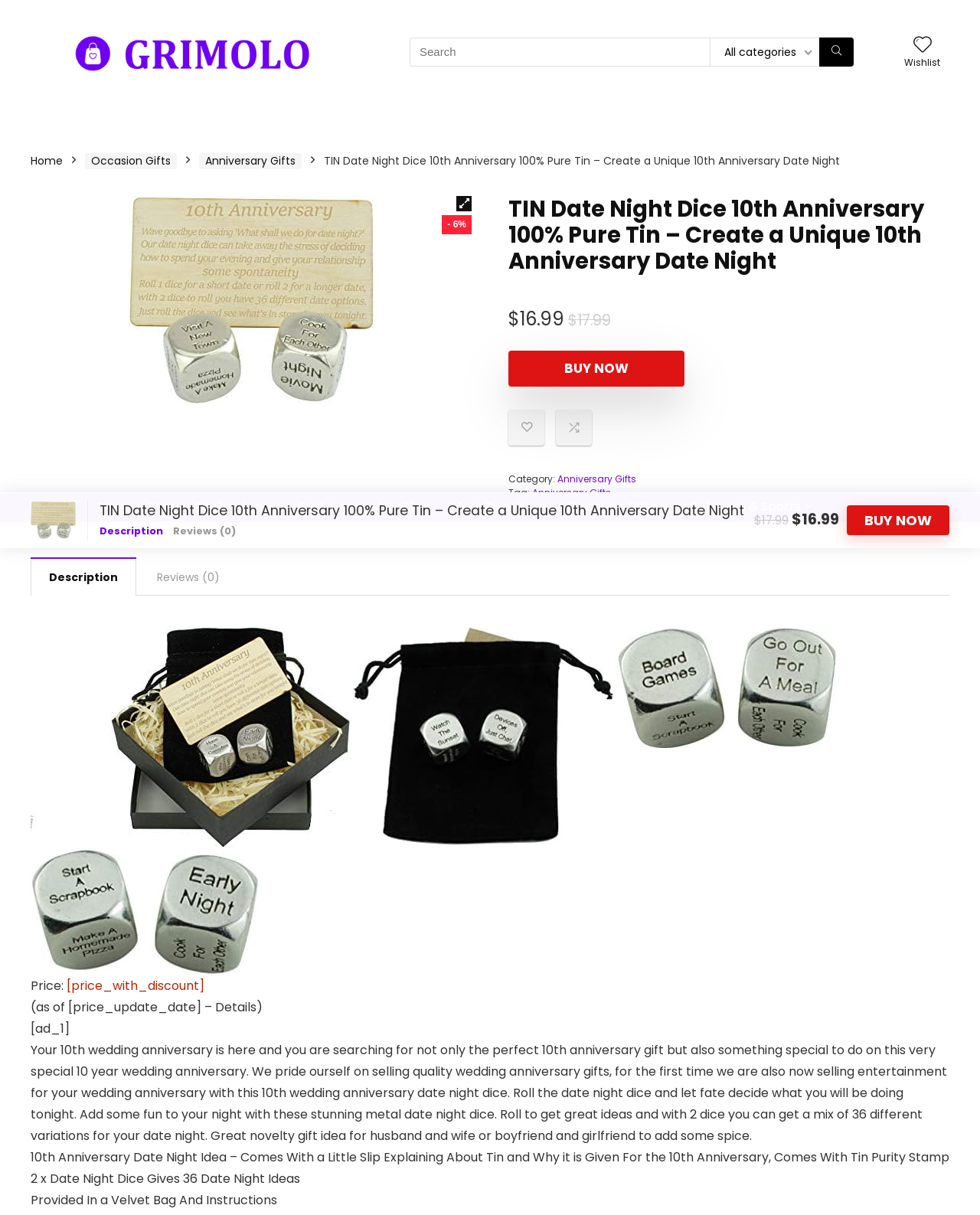Answer with a single word or phrase: 
What is the material of the product?

100% Pure Tin